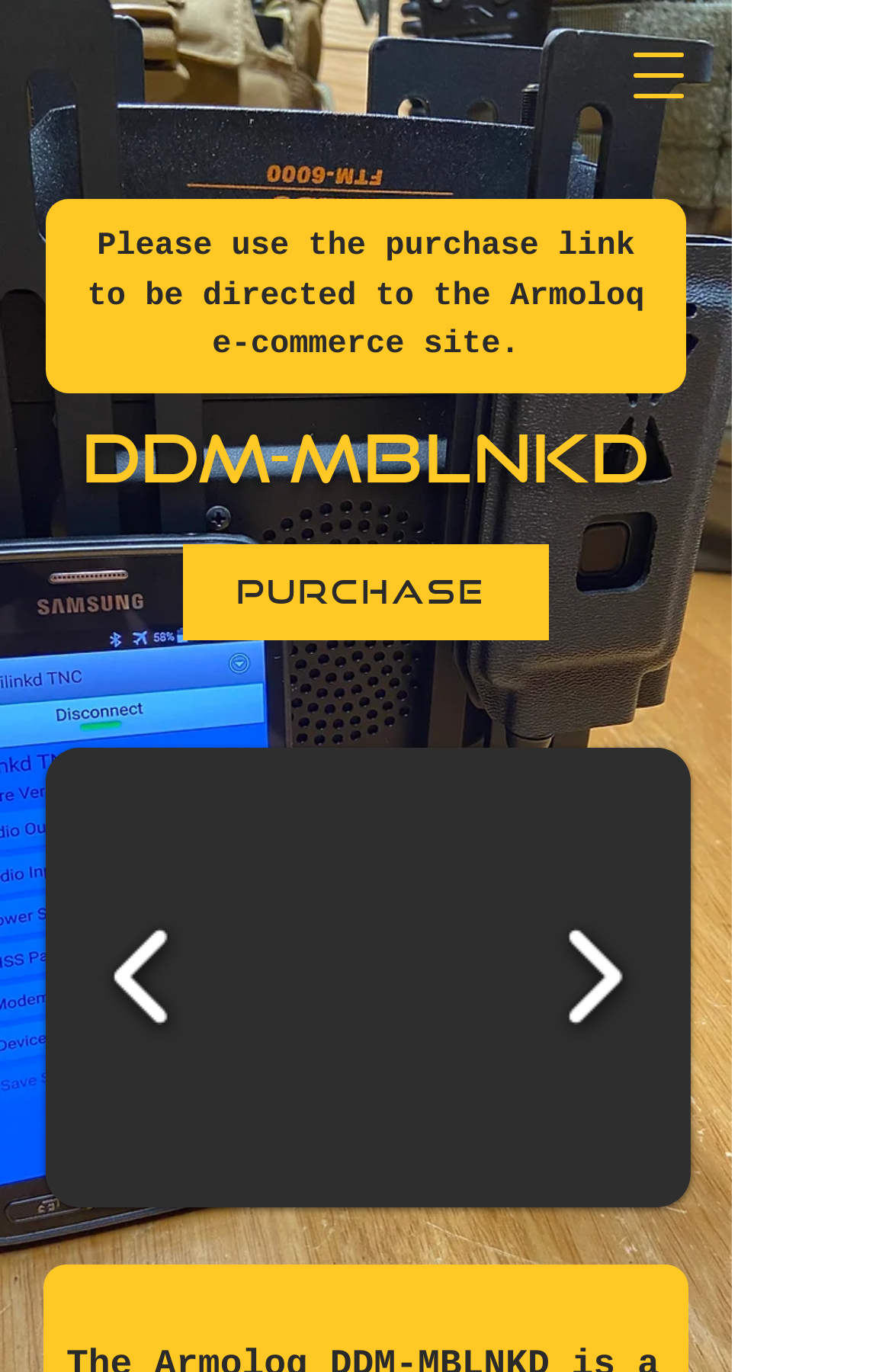Can you look at the image and give a comprehensive answer to the question:
How many navigation buttons are there?

There are two navigation buttons, one with a left arrow and one with a right arrow, which are part of the 'Slide show gallery' region. These buttons are used to navigate through the slideshow.